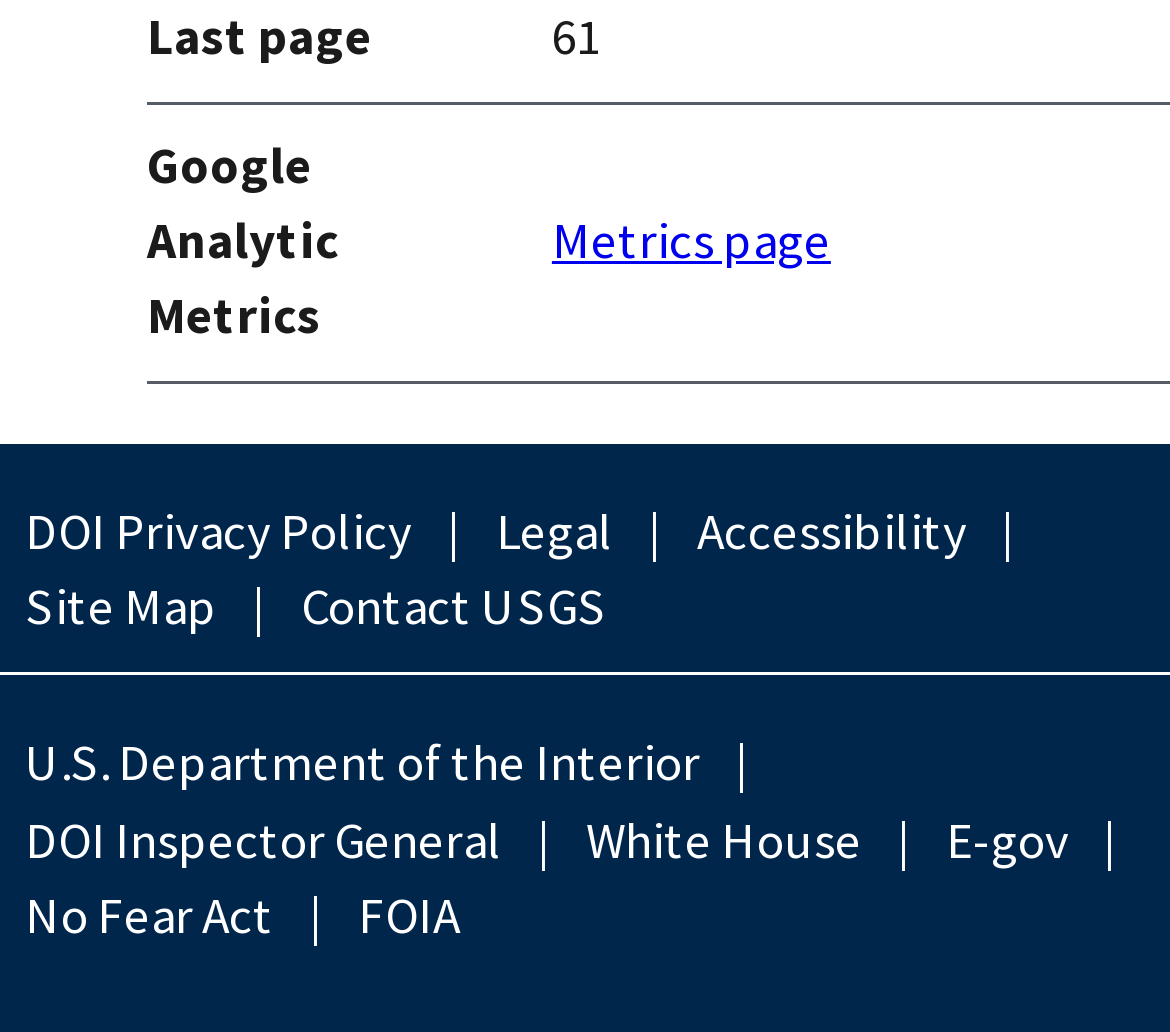Provide a brief response using a word or short phrase to this question:
What is the last link in the footer navigation?

E-gov